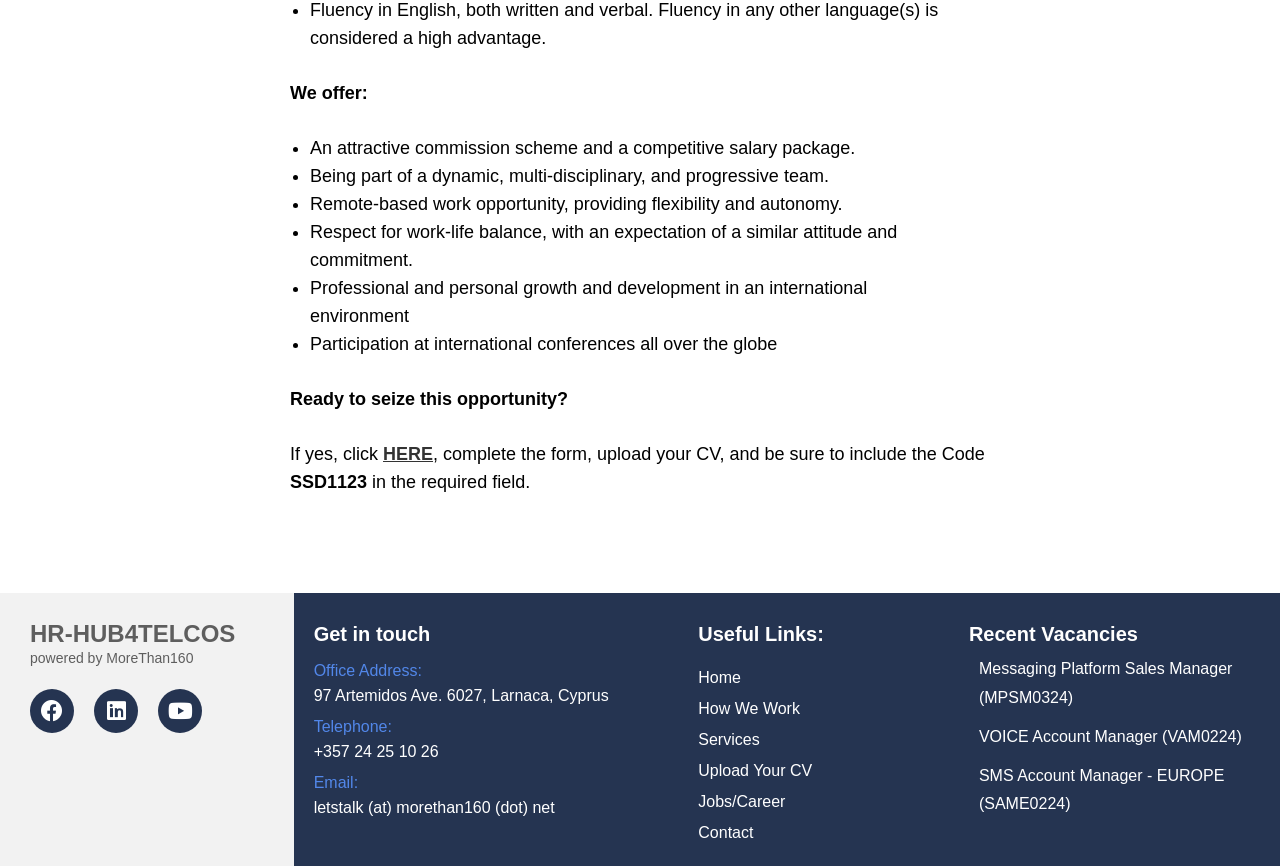Locate the UI element described by VOICE Account Manager (VAM0224) in the provided webpage screenshot. Return the bounding box coordinates in the format (top-left x, top-left y, bottom-right x, bottom-right y), ensuring all values are between 0 and 1.

[0.757, 0.835, 0.97, 0.868]